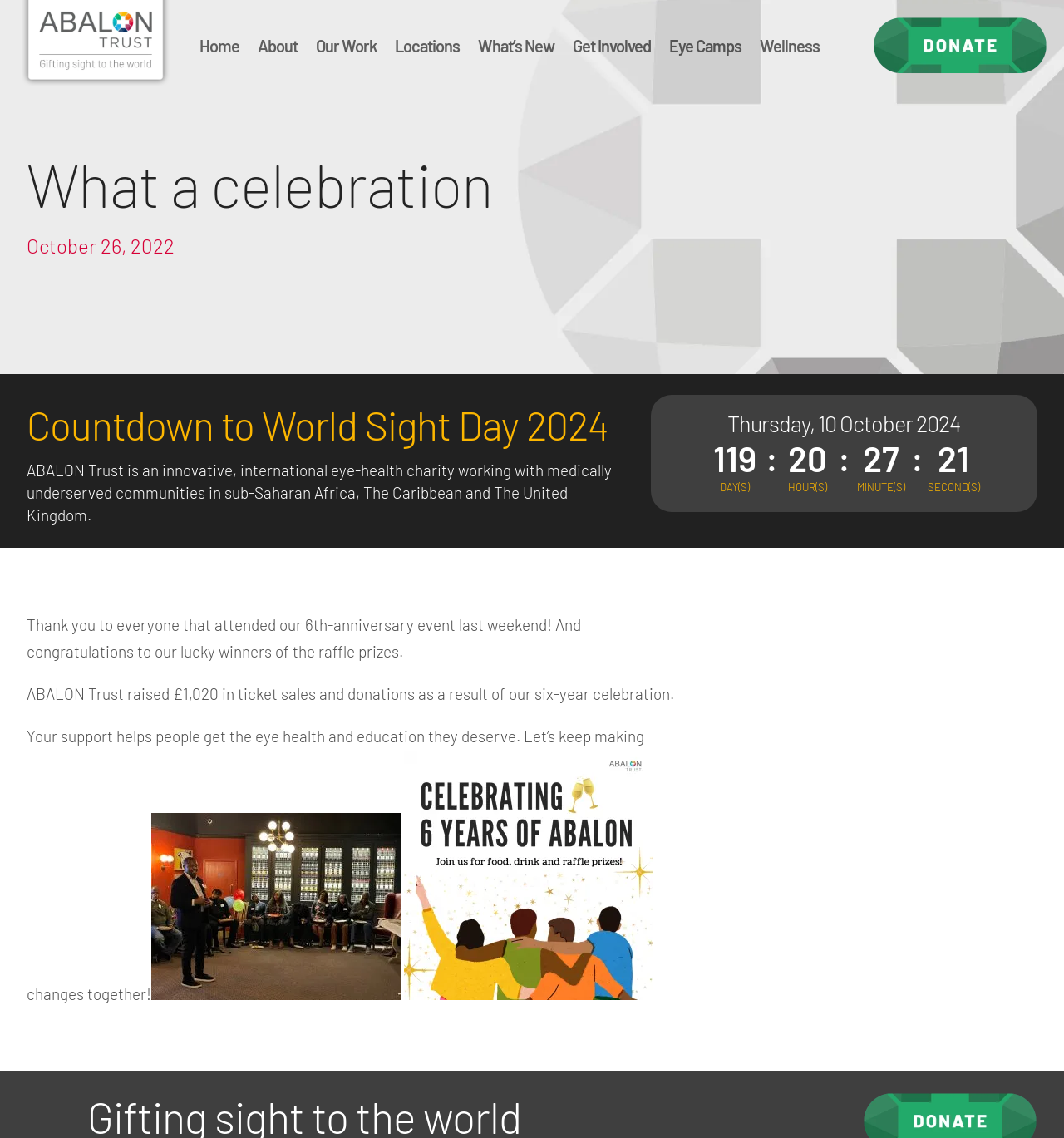Identify the bounding box coordinates for the region of the element that should be clicked to carry out the instruction: "Click the Eye Camps link". The bounding box coordinates should be four float numbers between 0 and 1, i.e., [left, top, right, bottom].

[0.629, 0.0, 0.697, 0.08]